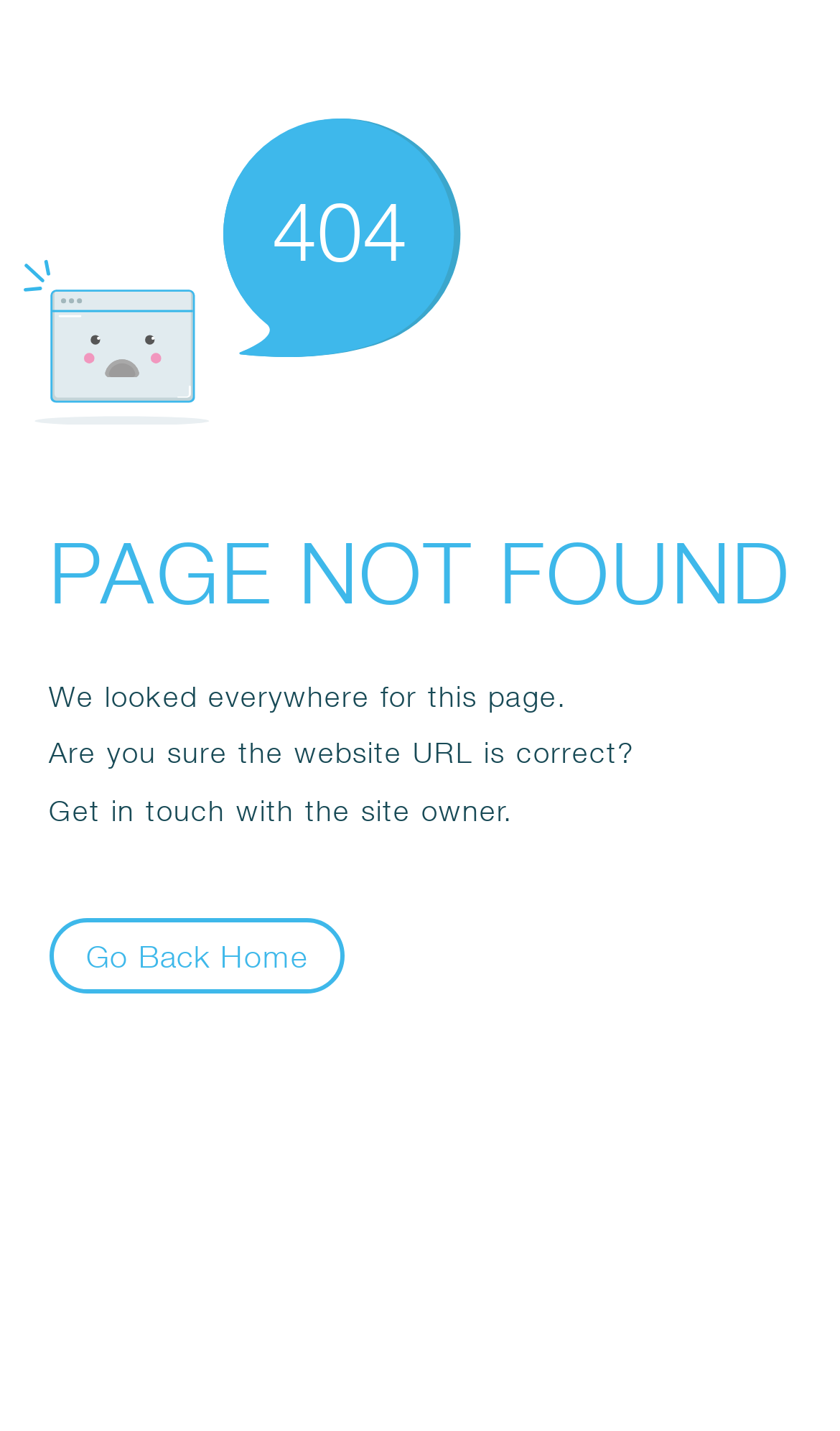Elaborate on the webpage's design and content in a detailed caption.

The webpage displays an error message, prominently featuring the text "404" in a large font size, positioned near the top center of the page. Below this, the text "PAGE NOT FOUND" is displayed in a slightly smaller font size, spanning almost the entire width of the page. 

Following this, there are three paragraphs of text. The first paragraph reads "We looked everywhere for this page." The second paragraph asks "Are you sure the website URL is correct?" The third paragraph suggests "Get in touch with the site owner." These paragraphs are positioned in a vertical sequence, with each paragraph slightly indented from the left edge of the page.

At the bottom left of the page, there is a button labeled "Go Back Home". An SVG icon is positioned at the top left corner of the page, but its contents are not specified.